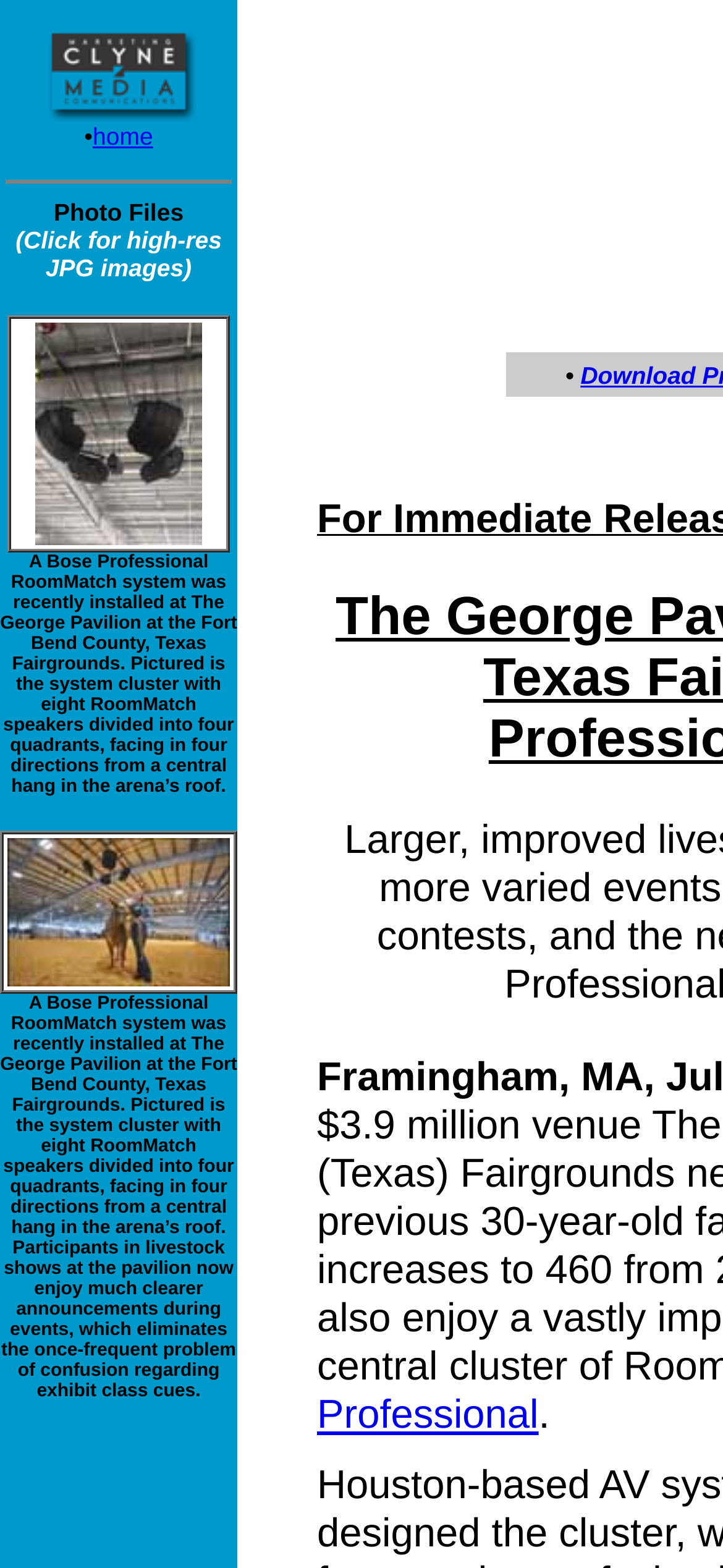Locate the bounding box coordinates of the UI element described by: "home". The bounding box coordinates should consist of four float numbers between 0 and 1, i.e., [left, top, right, bottom].

[0.128, 0.078, 0.212, 0.096]